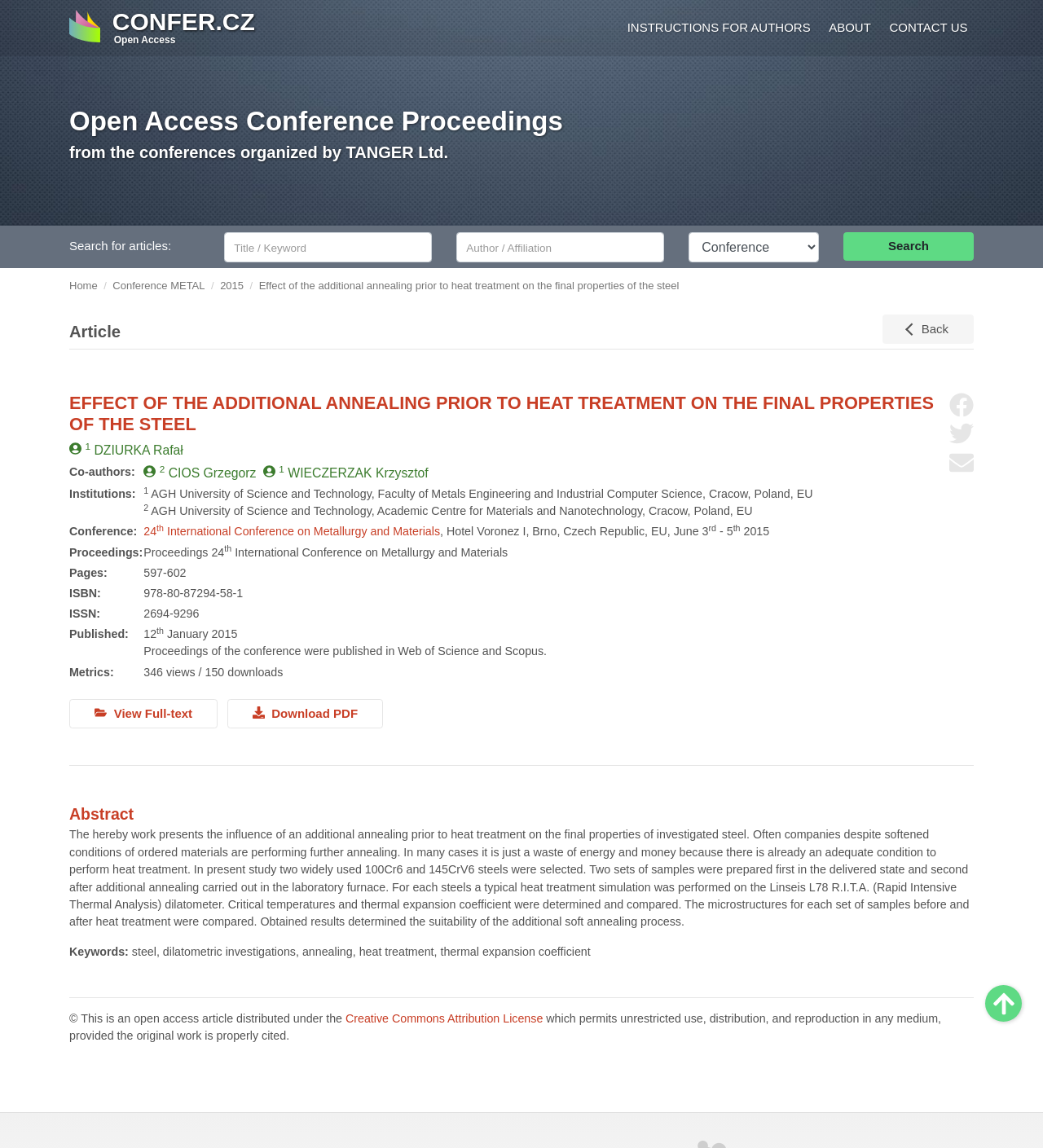Reply to the question below using a single word or brief phrase:
What is the page range of the proceedings?

597-602